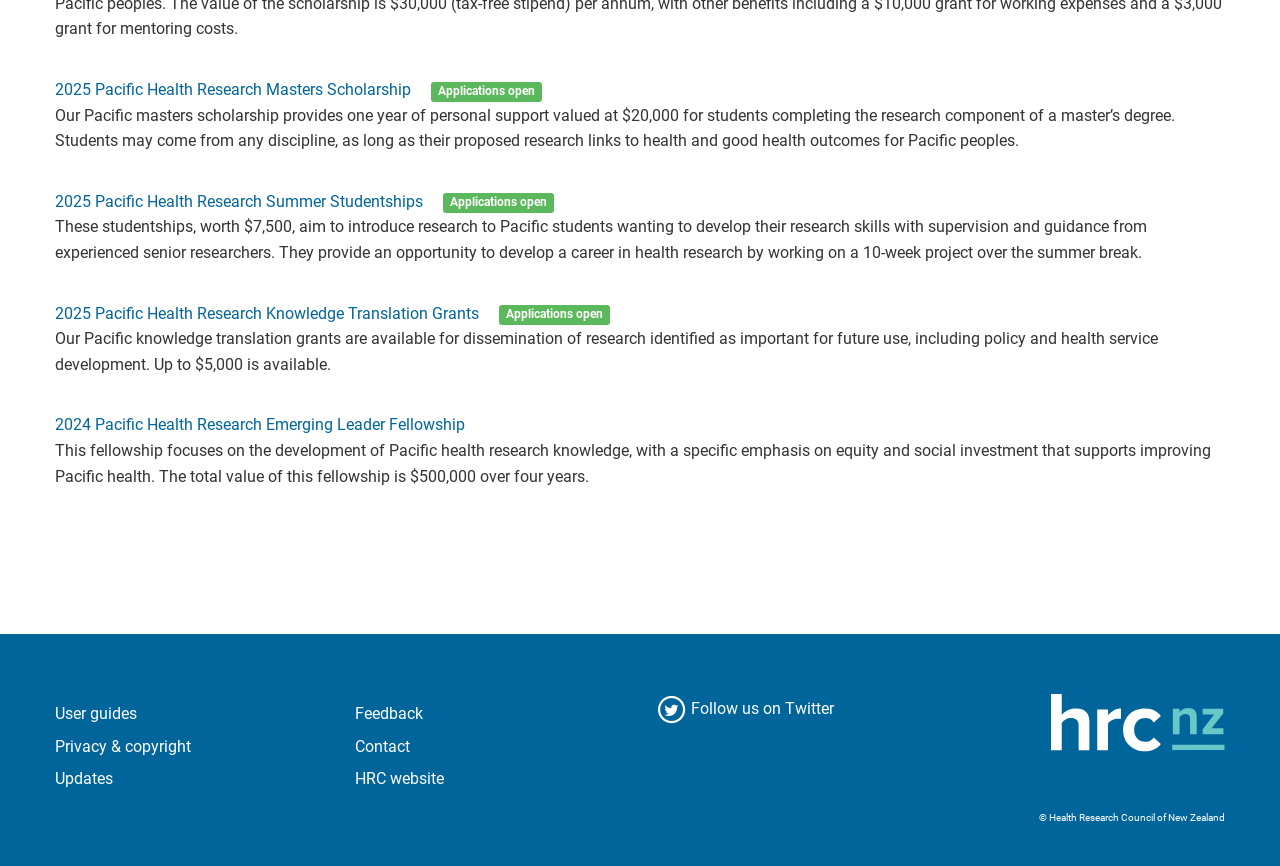Find the bounding box coordinates of the element to click in order to complete the given instruction: "Click HOME."

None